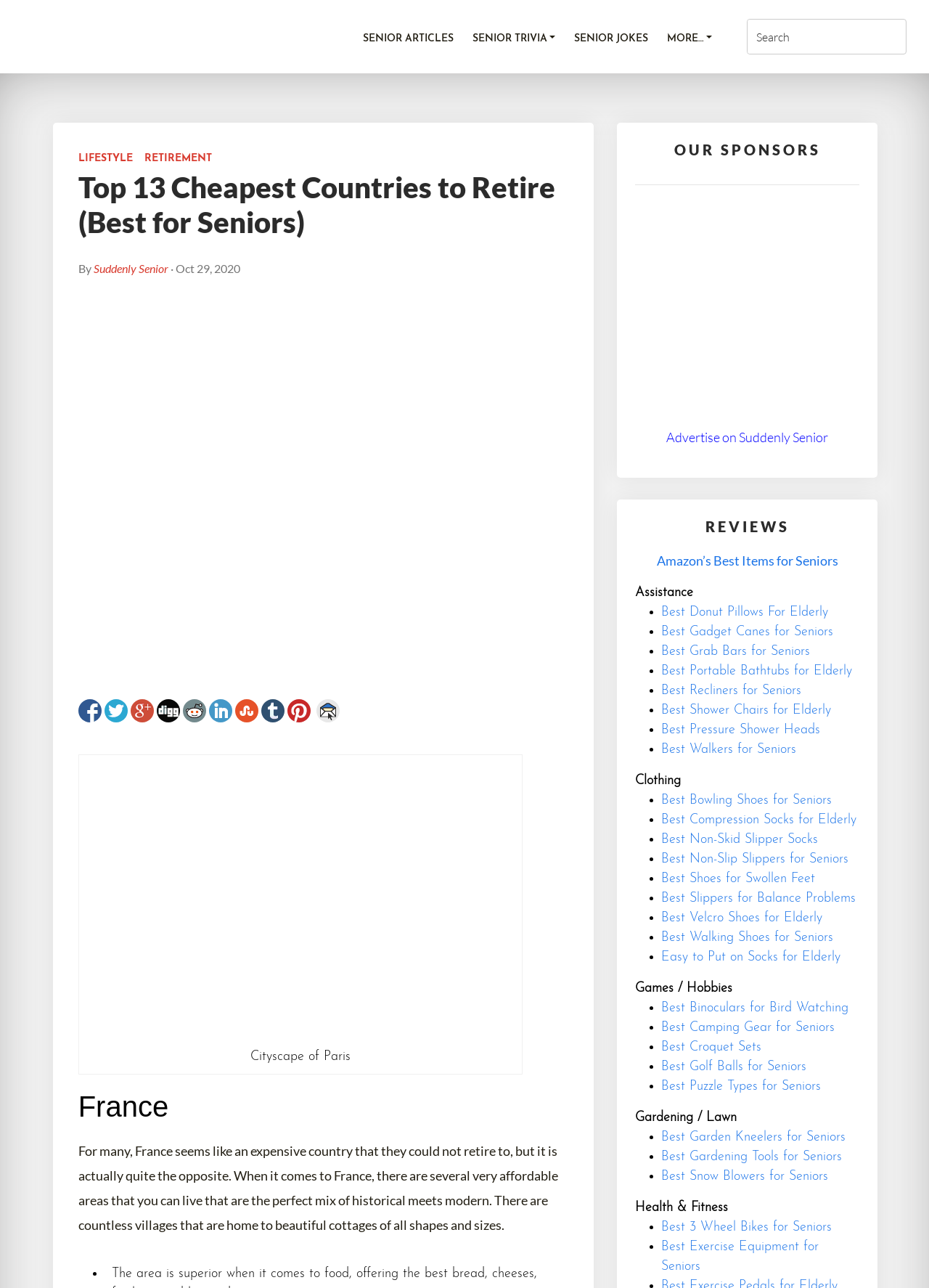Answer succinctly with a single word or phrase:
What is the name of the website?

Suddenly Senior